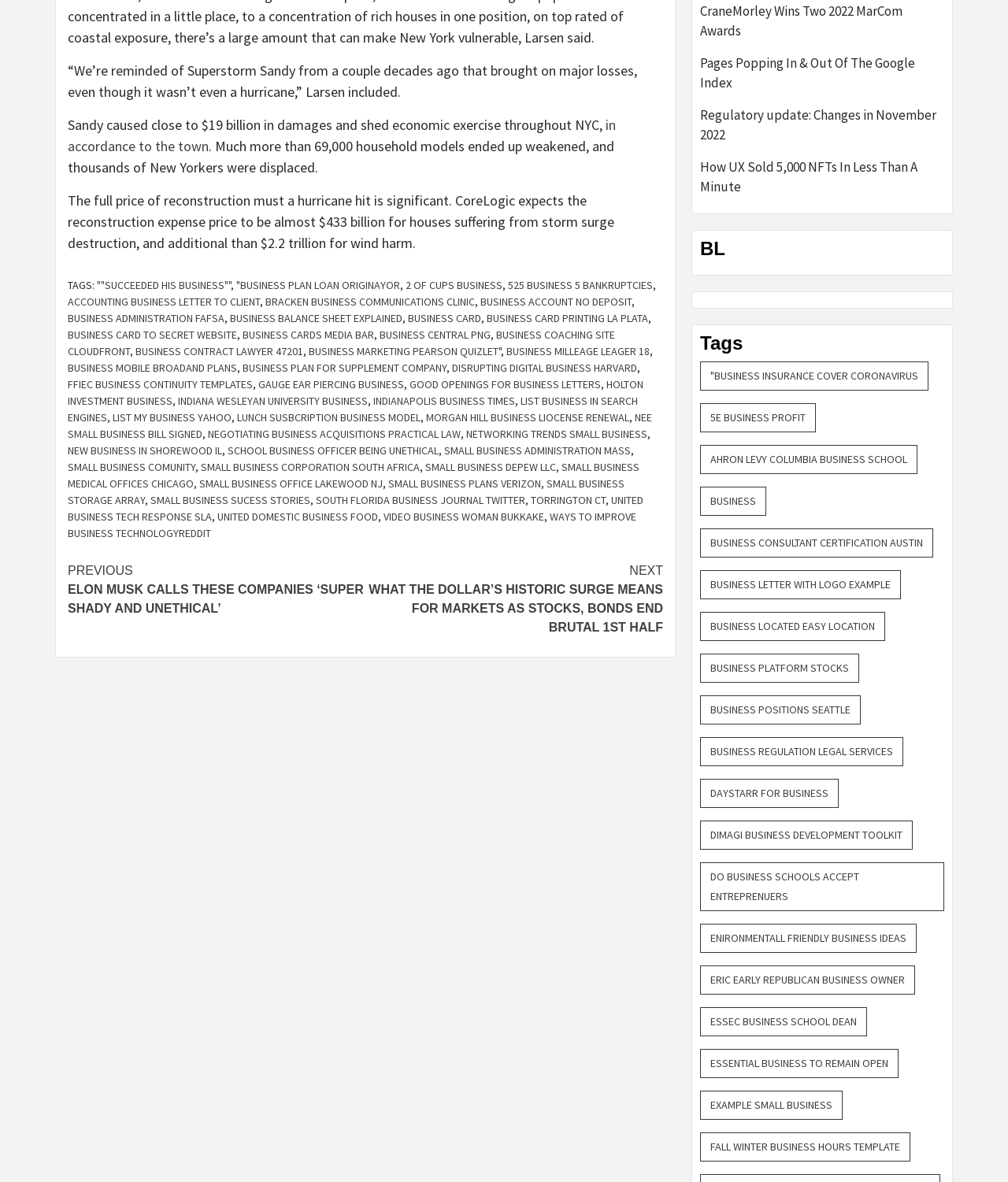Based on the image, please respond to the question with as much detail as possible:
What is the text of the navigation button?

The navigation button is located at the bottom of the page, and its text content is 'Continue Reading', which suggests that there is more content to be read.